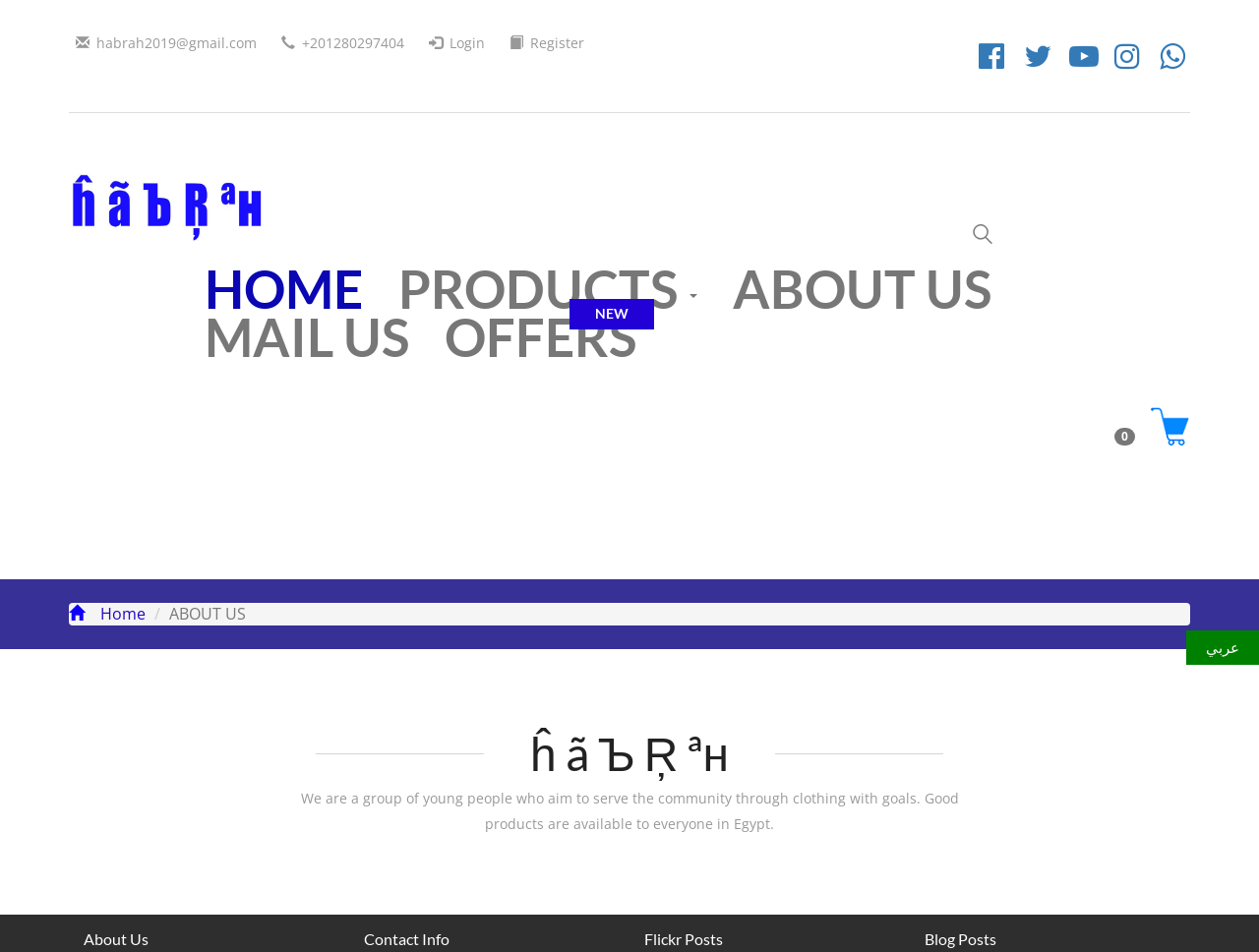What is the contact email?
Using the information from the image, give a concise answer in one word or a short phrase.

habrah2019@gmail.com